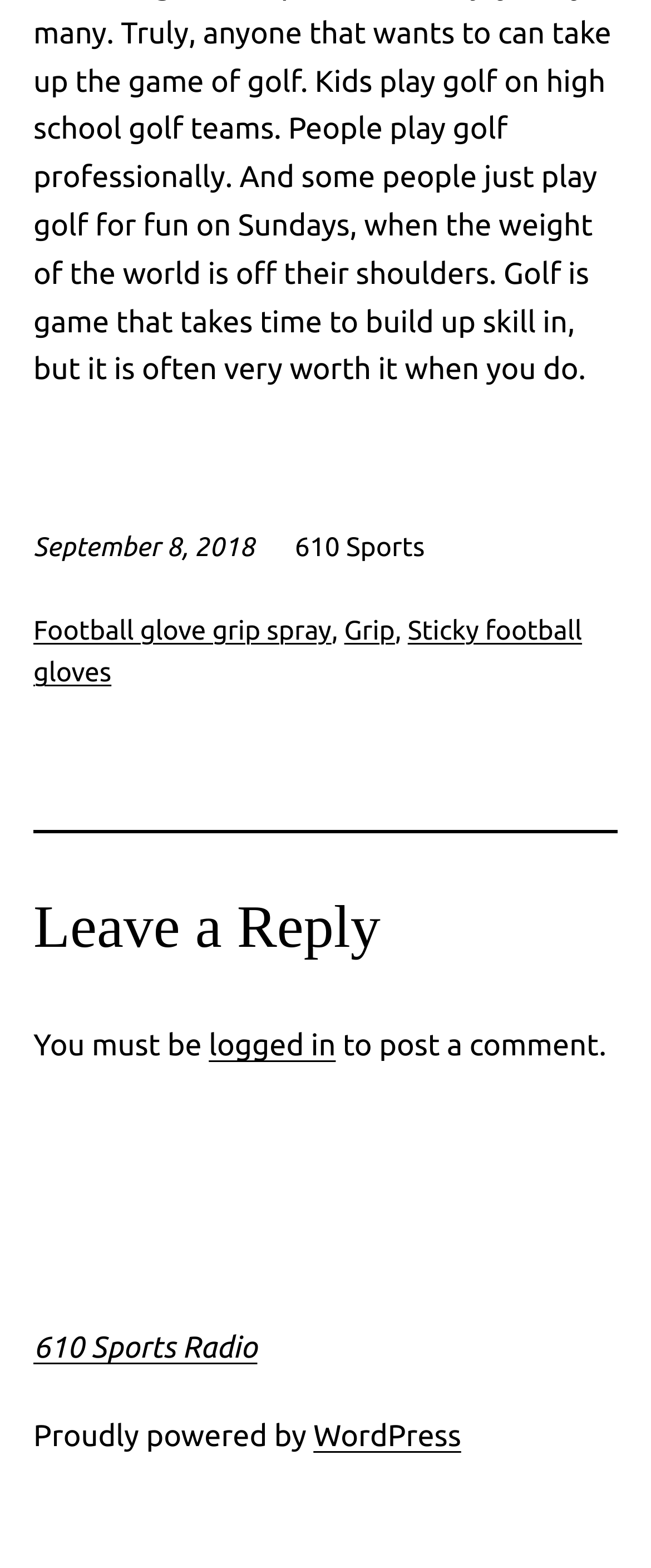Identify the bounding box for the described UI element. Provide the coordinates in (top-left x, top-left y, bottom-right x, bottom-right y) format with values ranging from 0 to 1: WordPress

[0.481, 0.905, 0.708, 0.926]